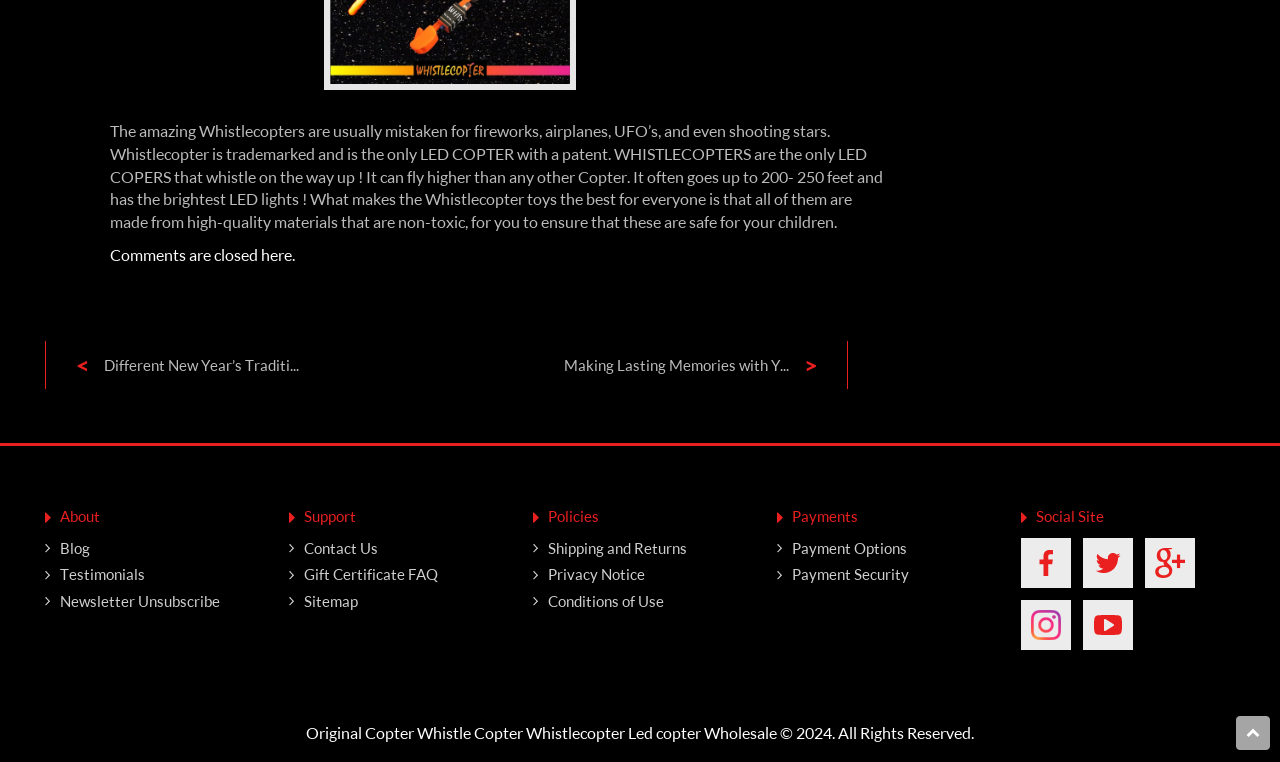Using the information in the image, give a comprehensive answer to the question: 
What is the unique feature of Whistlecopter?

According to the StaticText element with ID 192, Whistlecopter is the only LED COPTER with a patent and it whistles on the way up, which makes it unique.